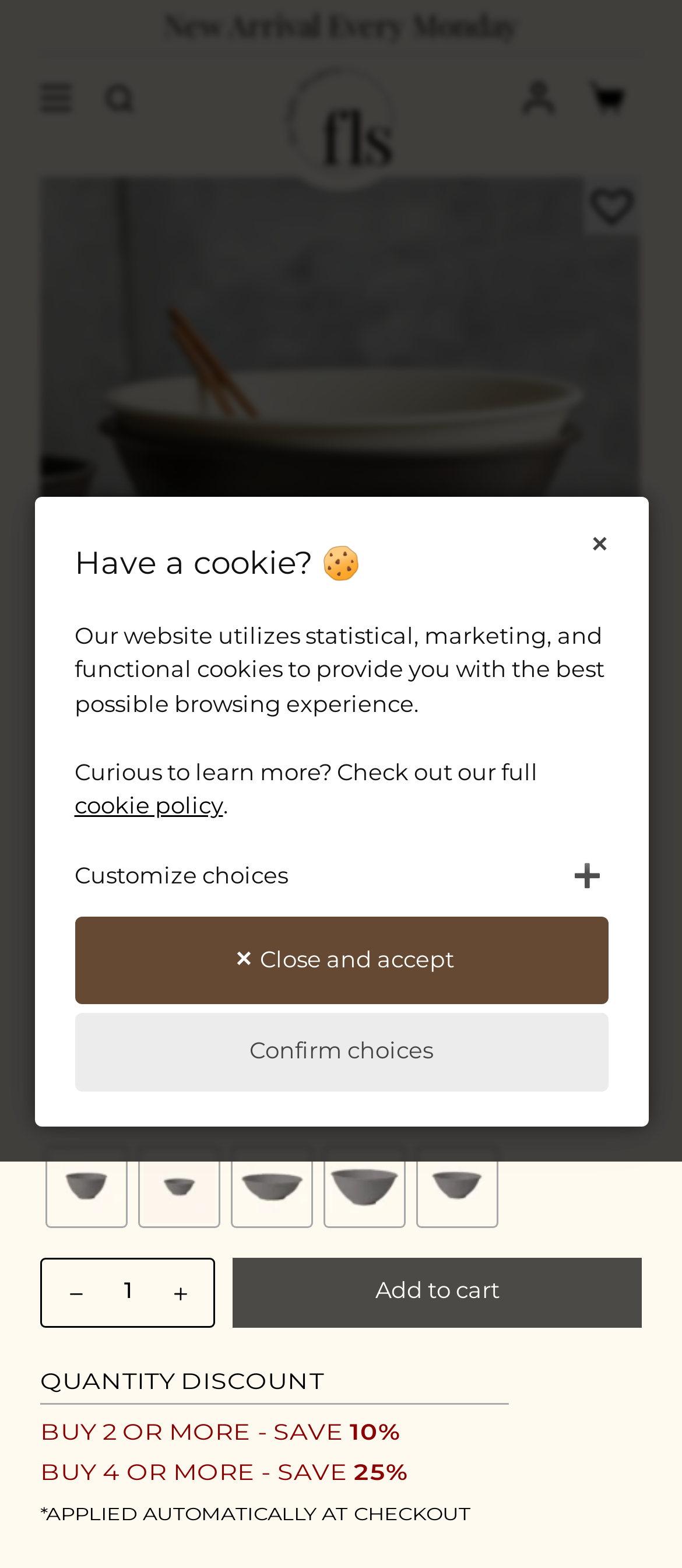What is the discount for buying 4 or more products?
Based on the visual details in the image, please answer the question thoroughly.

I found the discount for buying 4 or more products by looking at the static text element that says 'BUY 4 OR MORE - SAVE 25%'.